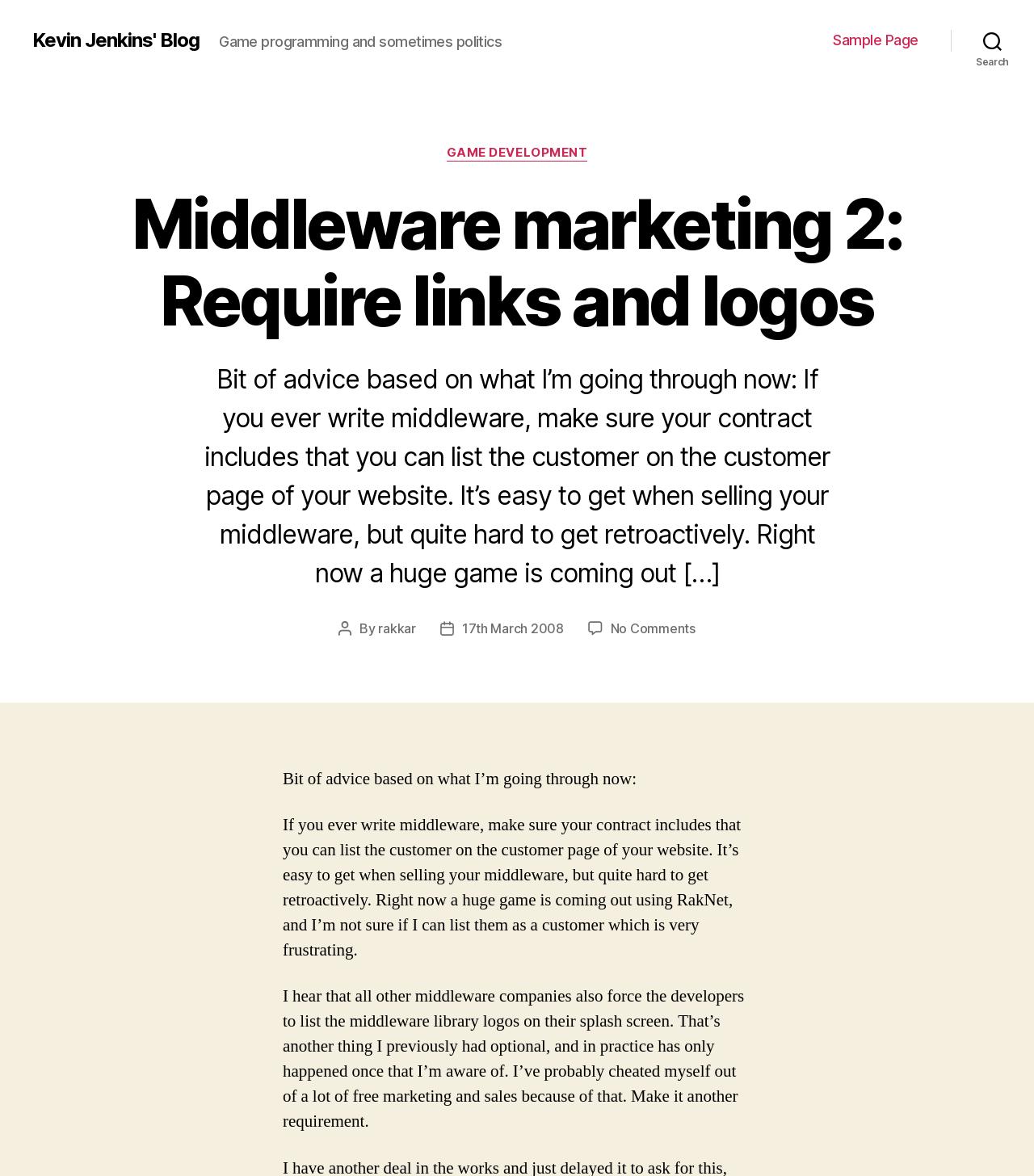Specify the bounding box coordinates (top-left x, top-left y, bottom-right x, bottom-right y) of the UI element in the screenshot that matches this description: U.S. and Canada

None